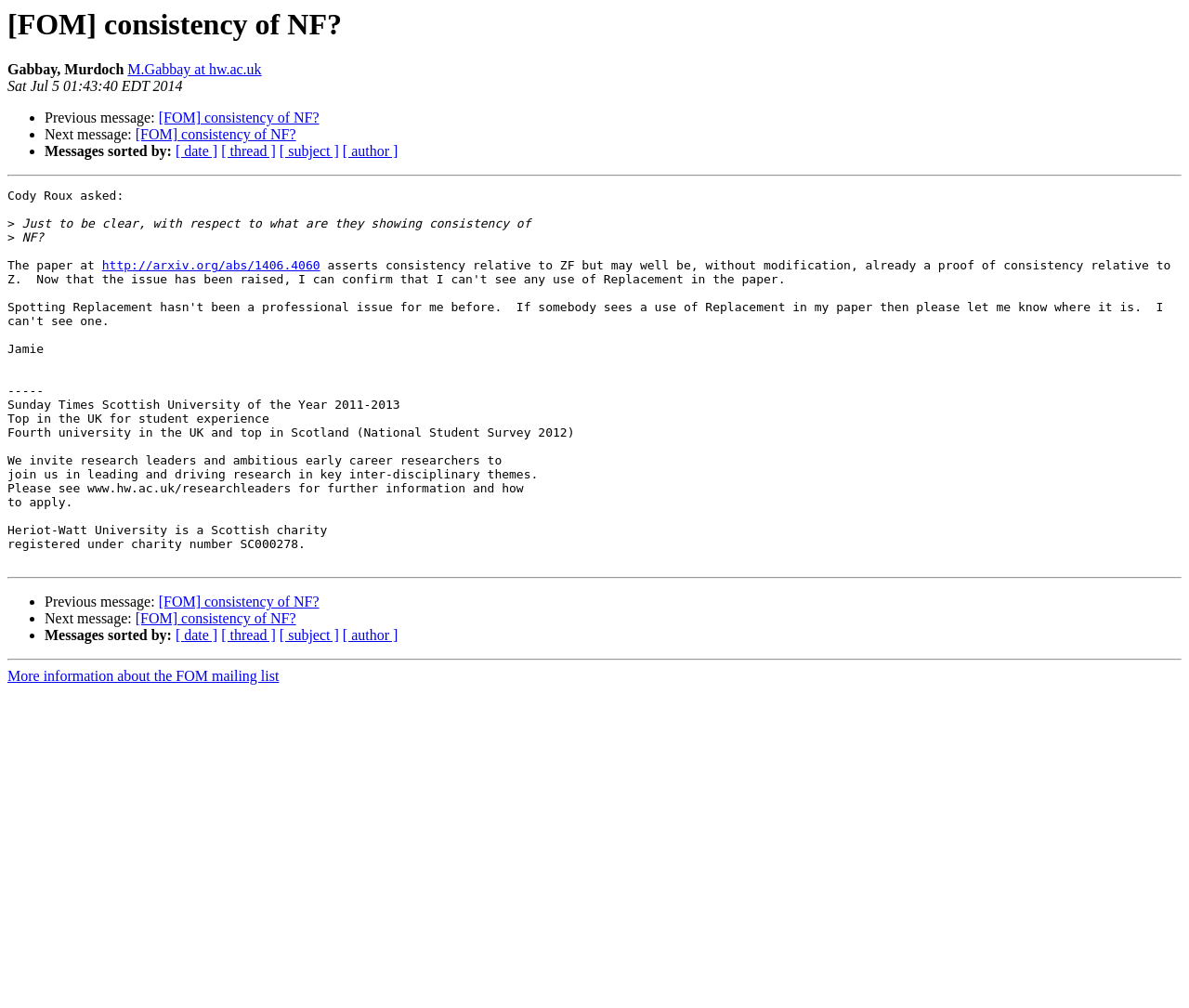Specify the bounding box coordinates of the region I need to click to perform the following instruction: "Click the Stetson-Ross link". The coordinates must be four float numbers in the range of 0 to 1, i.e., [left, top, right, bottom].

None